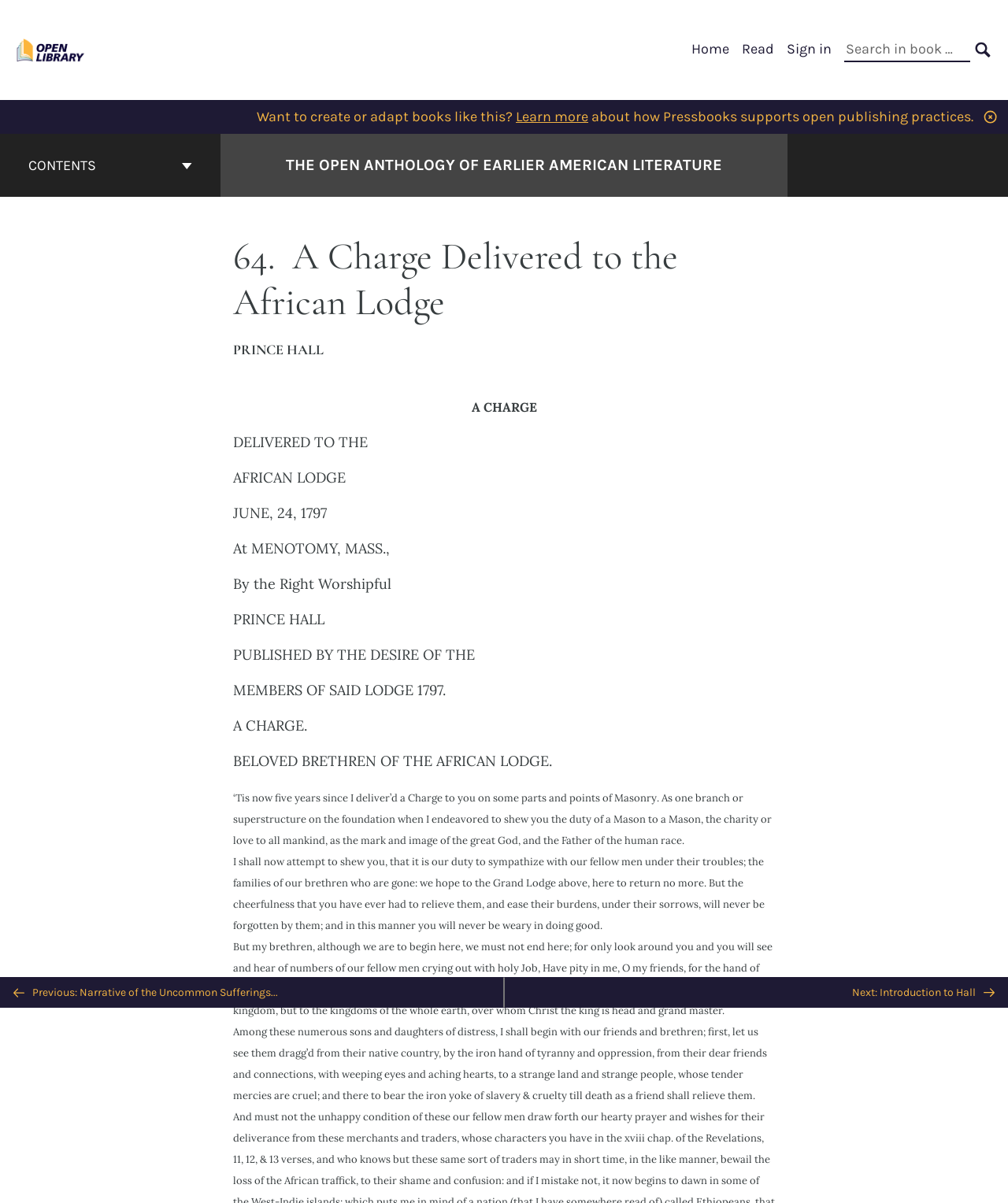Bounding box coordinates are to be given in the format (top-left x, top-left y, bottom-right x, bottom-right y). All values must be floating point numbers between 0 and 1. Provide the bounding box coordinate for the UI element described as: Search

[0.966, 0.033, 0.984, 0.051]